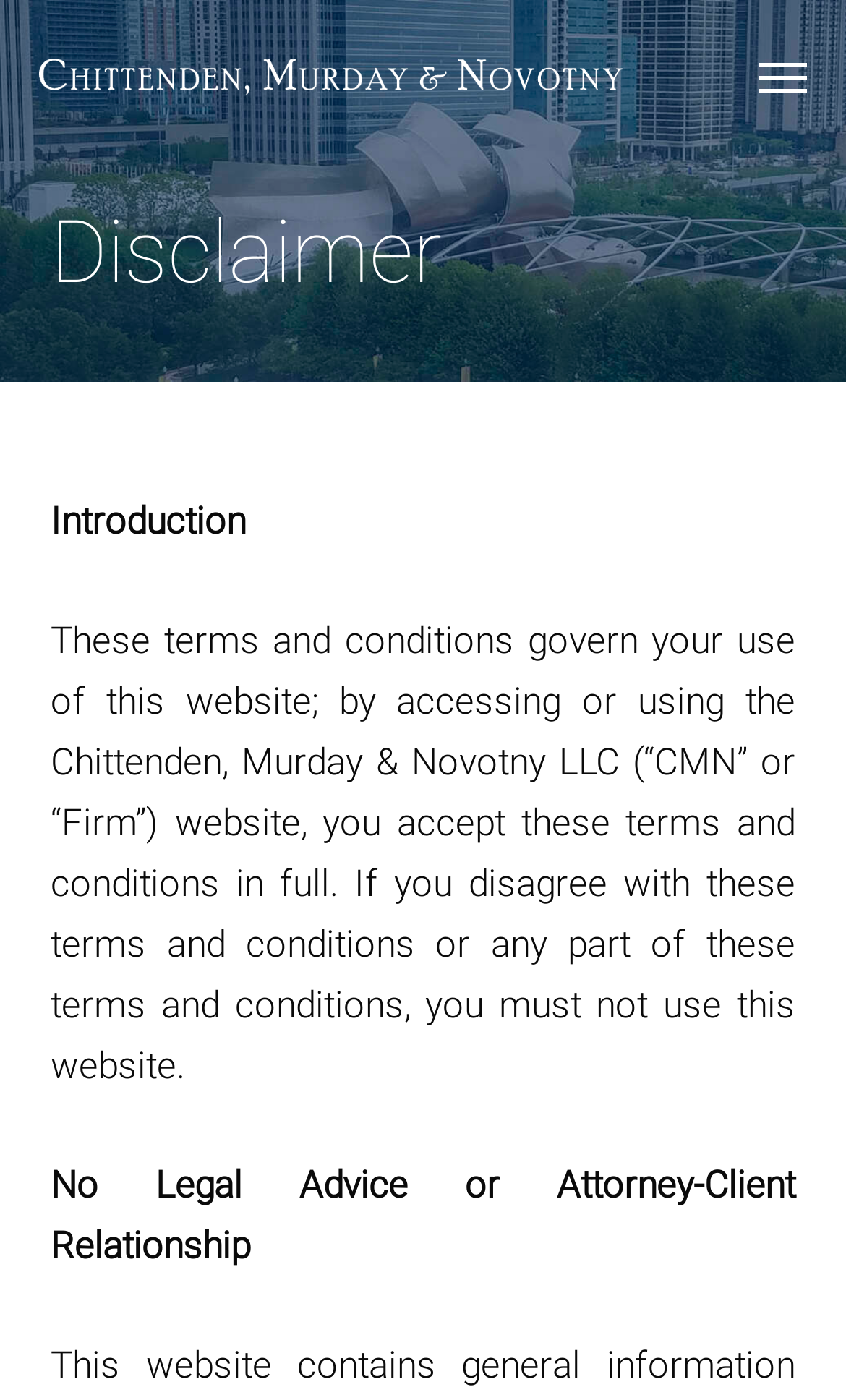What is the name of the law firm?
Give a one-word or short phrase answer based on the image.

Chittenden, Murday & Novotny LLC